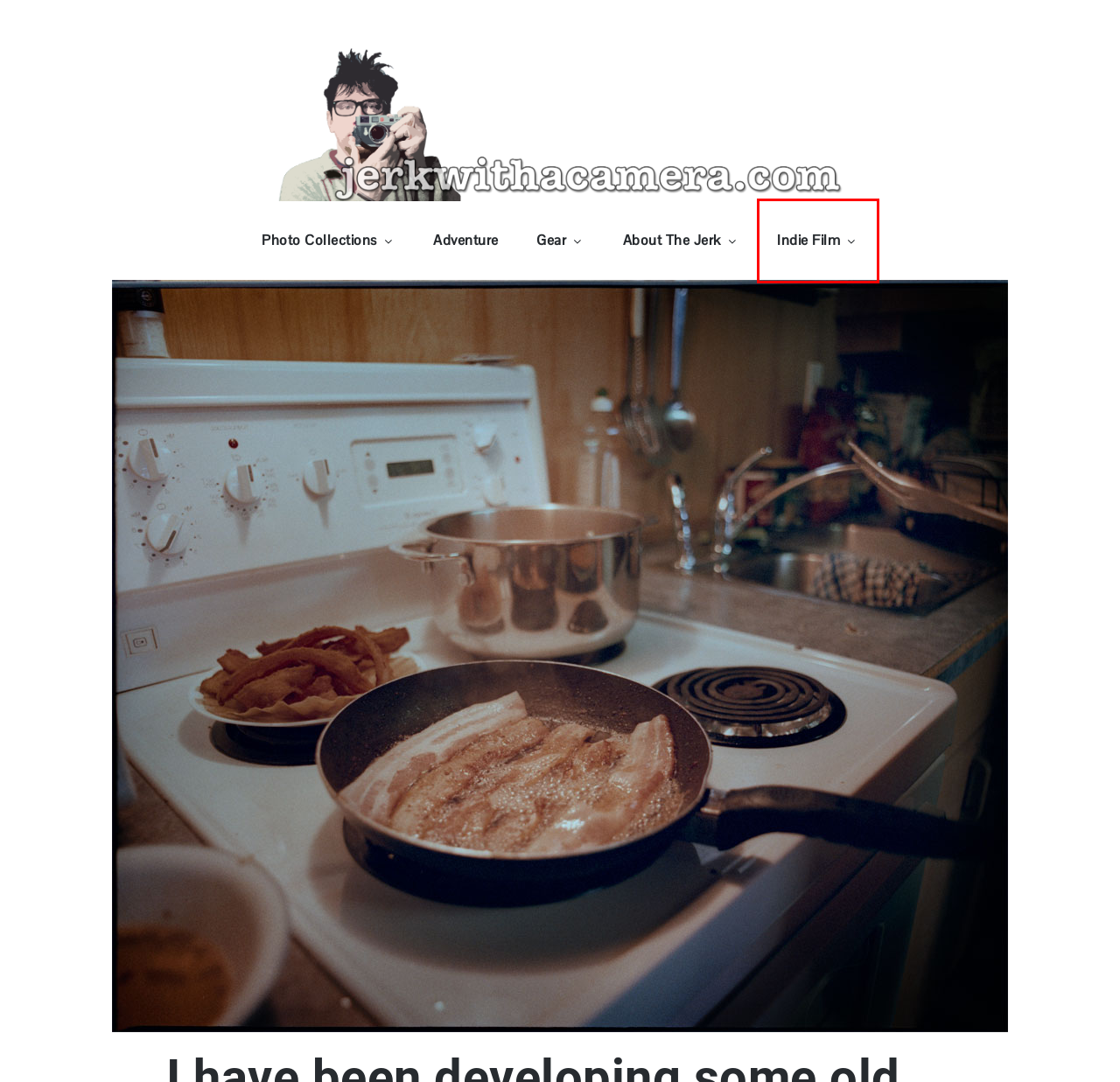Examine the screenshot of the webpage, which includes a red bounding box around an element. Choose the best matching webpage description for the page that will be displayed after clicking the element inside the red bounding box. Here are the candidates:
A. Hasselblad 500 C/M – jerk with a camera
B. Polaroid SX70 – jerk with a camera
C. Terms Of Use – jerk with a camera
D. Indie Film – jerk with a camera
E. jerk with a camera – i am a jerk, and I have a camera
F. Hasselblad 503CXi – jerk with a camera
G. 4×4 – jerk with a camera
H. Picking On Complete Strangers – jerk with a camera

D